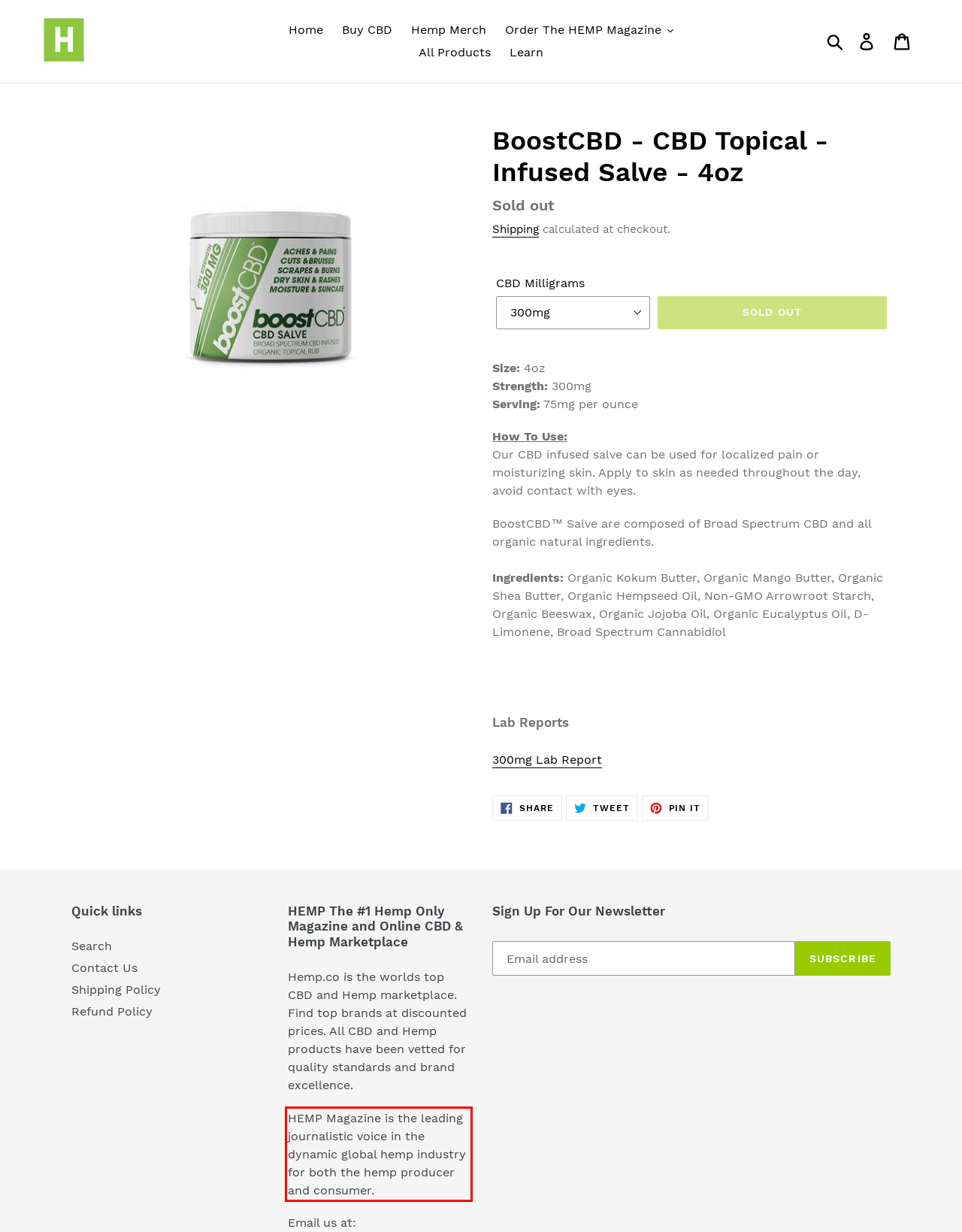The screenshot provided shows a webpage with a red bounding box. Apply OCR to the text within this red bounding box and provide the extracted content.

HEMP Magazine is the leading journalistic voice in the dynamic global hemp industry for both the hemp producer and consumer.